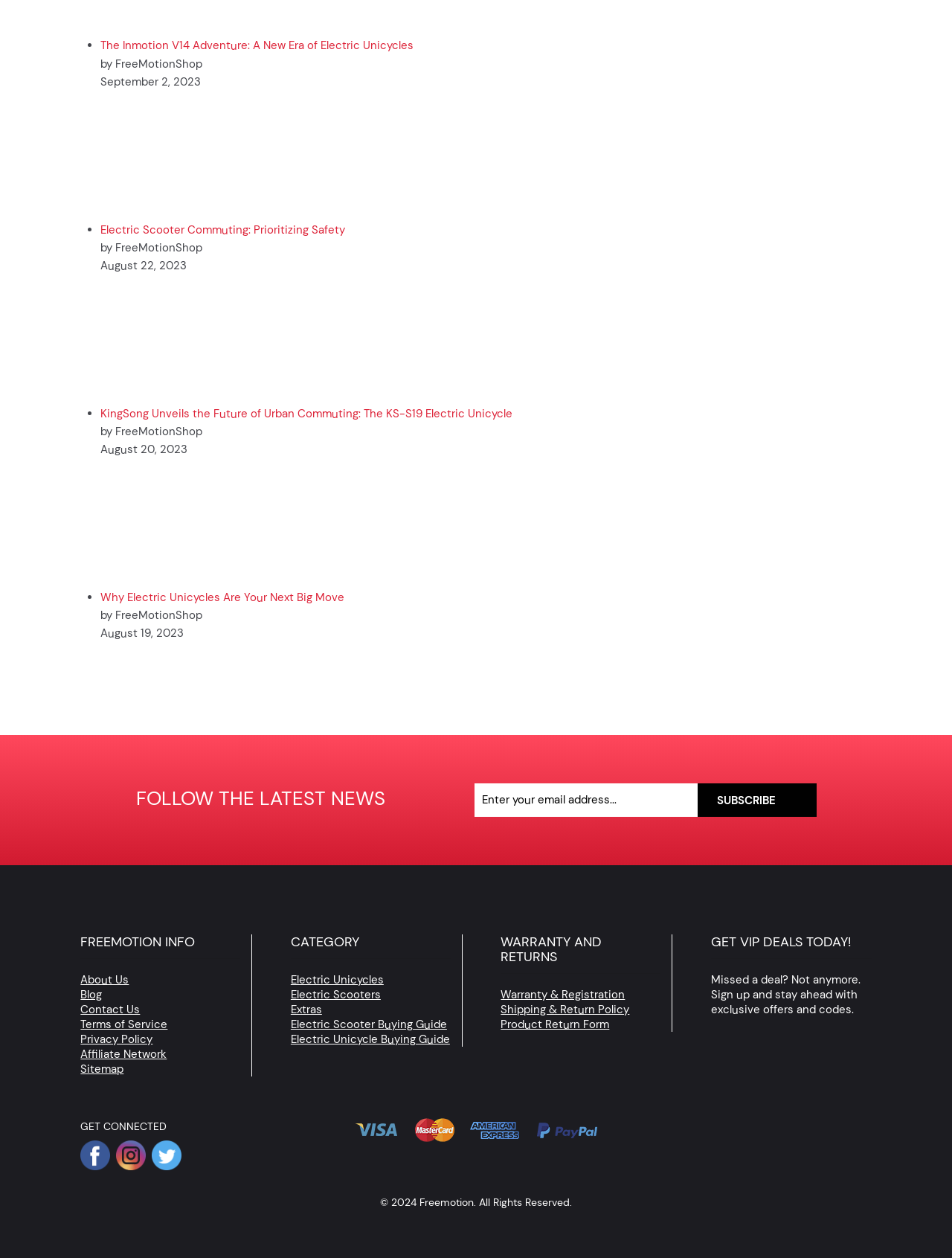What social media platforms is the website on?
Relying on the image, give a concise answer in one word or a brief phrase.

Facebook, Instagram, and Twitter